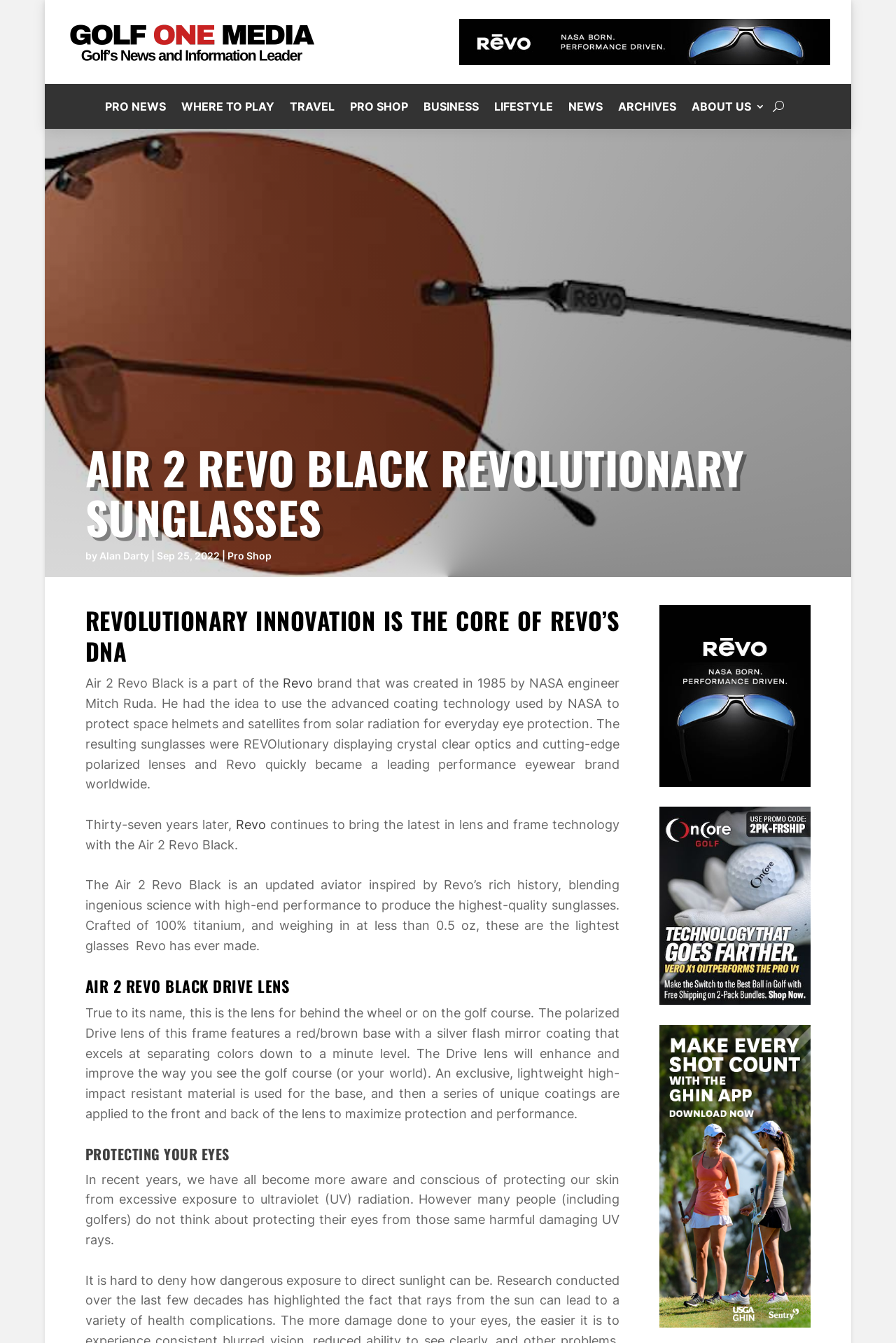Given the description "parent_node: PRO NEWS", determine the bounding box of the corresponding UI element.

[0.862, 0.063, 0.875, 0.096]